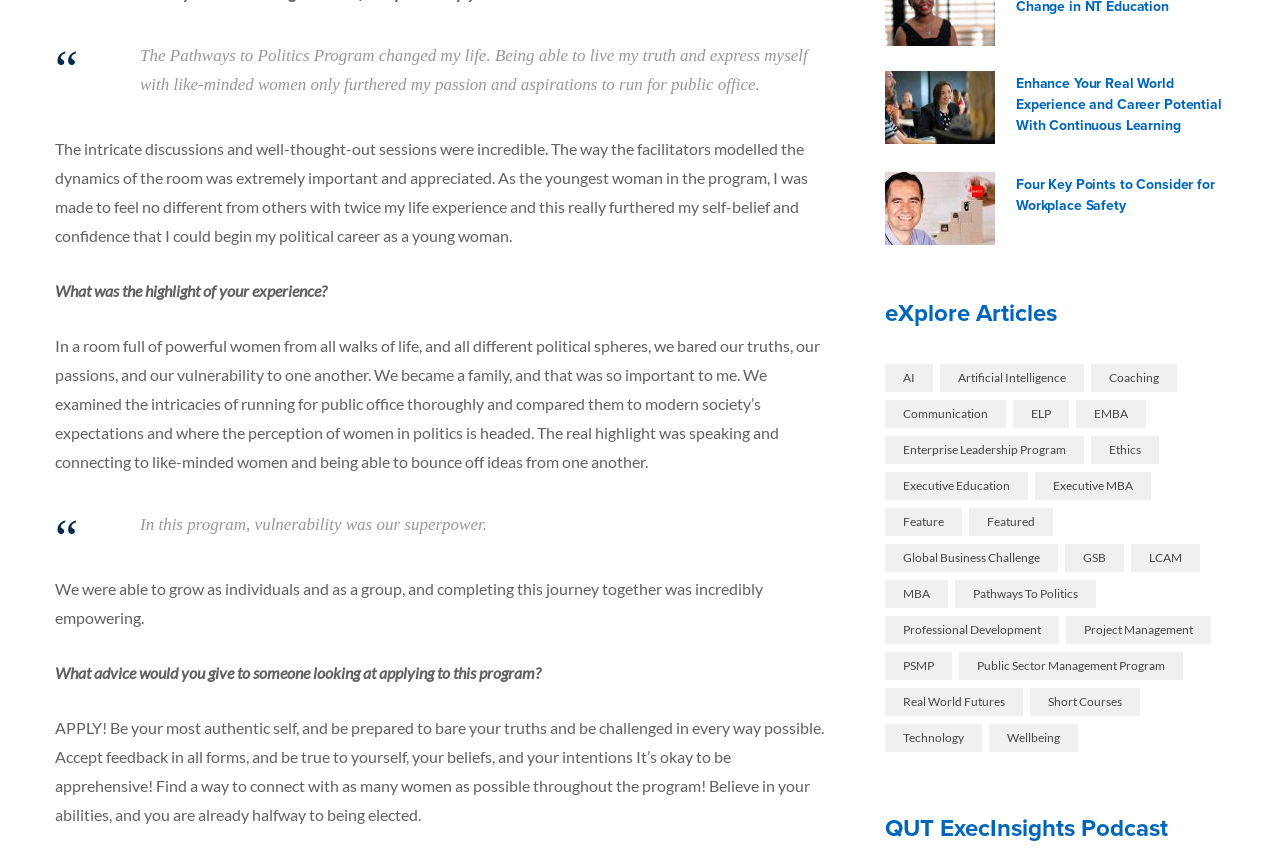What is the topic of the program mentioned in the quotes?
Offer a detailed and full explanation in response to the question.

I analyzed the text content of the blockquote elements and found that the quotes are talking about a program related to politics, specifically the Pathways to Politics Program.